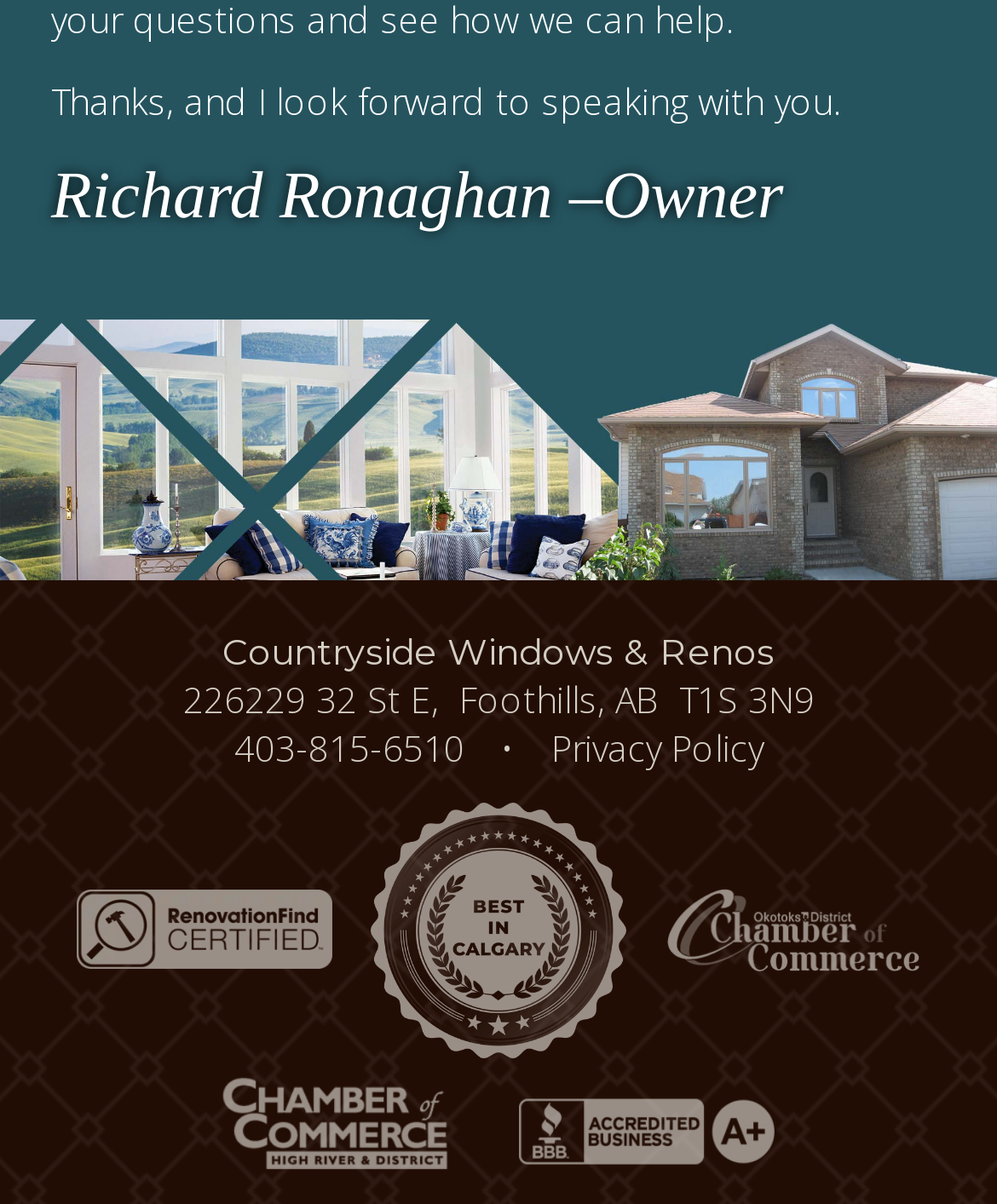Extract the bounding box coordinates for the UI element described as: "403-815-6510".

[0.235, 0.6, 0.465, 0.64]